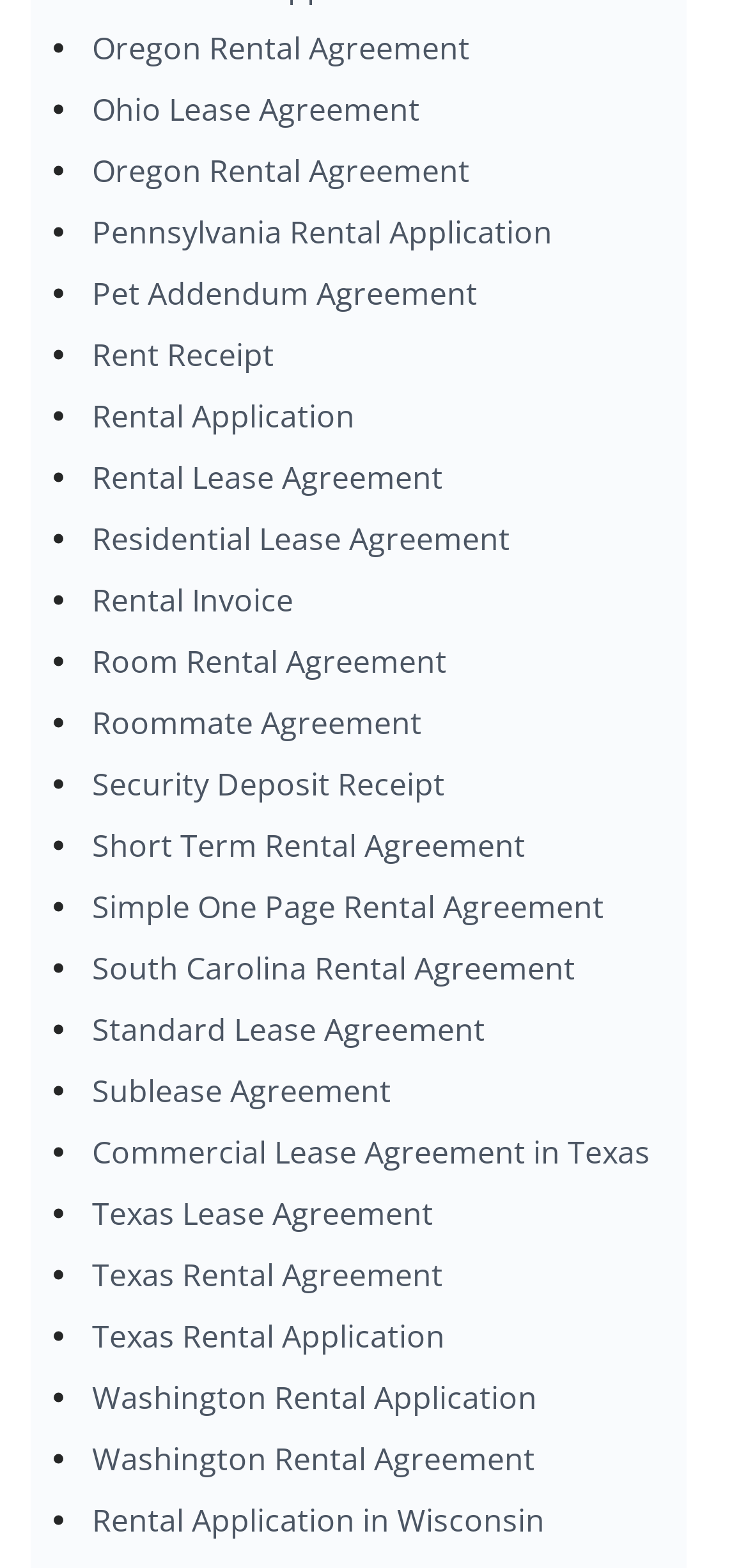Determine the bounding box coordinates of the clickable region to carry out the instruction: "Explore Residential Lease Agreement".

[0.123, 0.331, 0.682, 0.358]